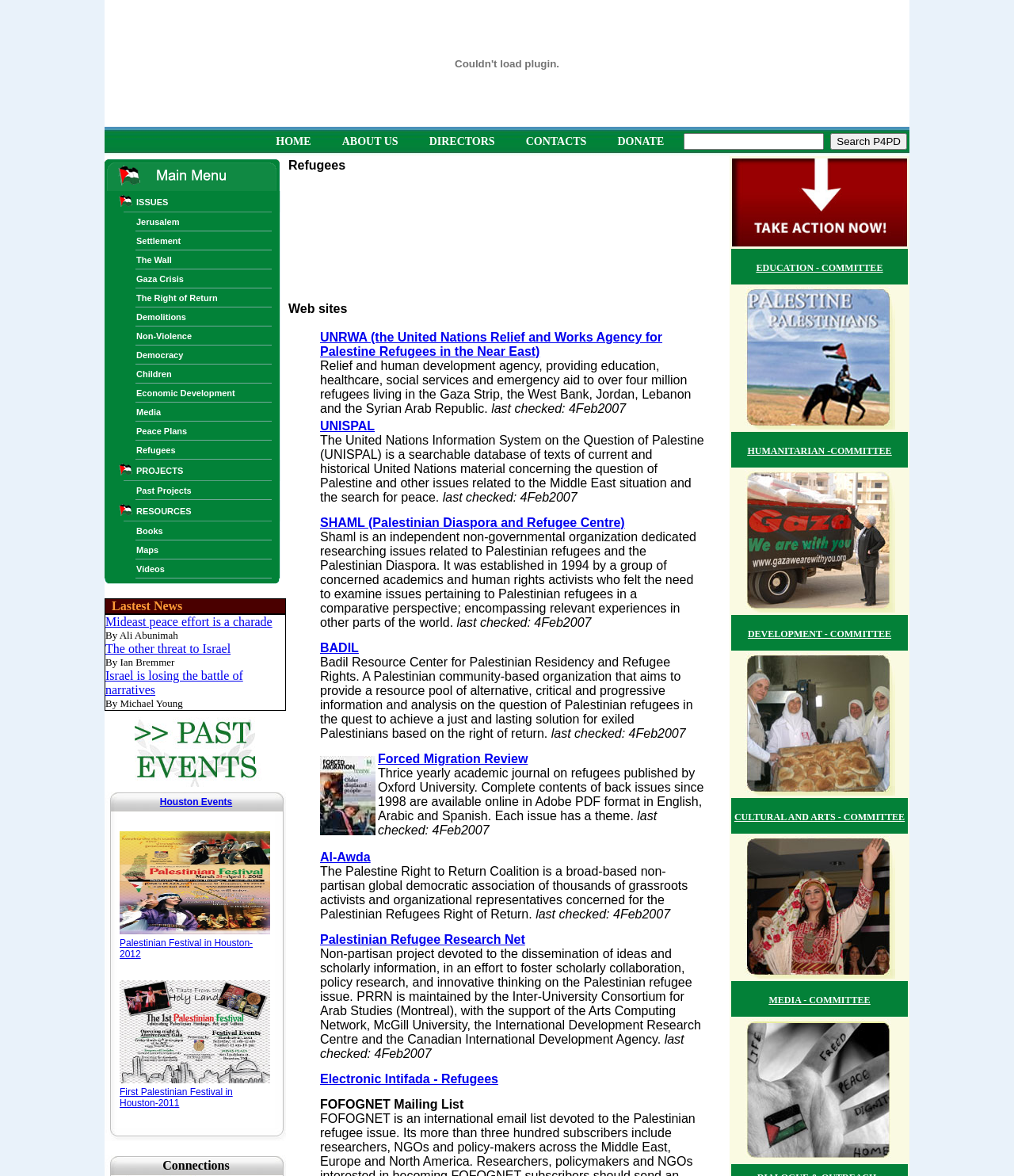Determine the bounding box coordinates for the UI element with the following description: "Non-Violence". The coordinates should be four float numbers between 0 and 1, represented as [left, top, right, bottom].

[0.134, 0.282, 0.189, 0.29]